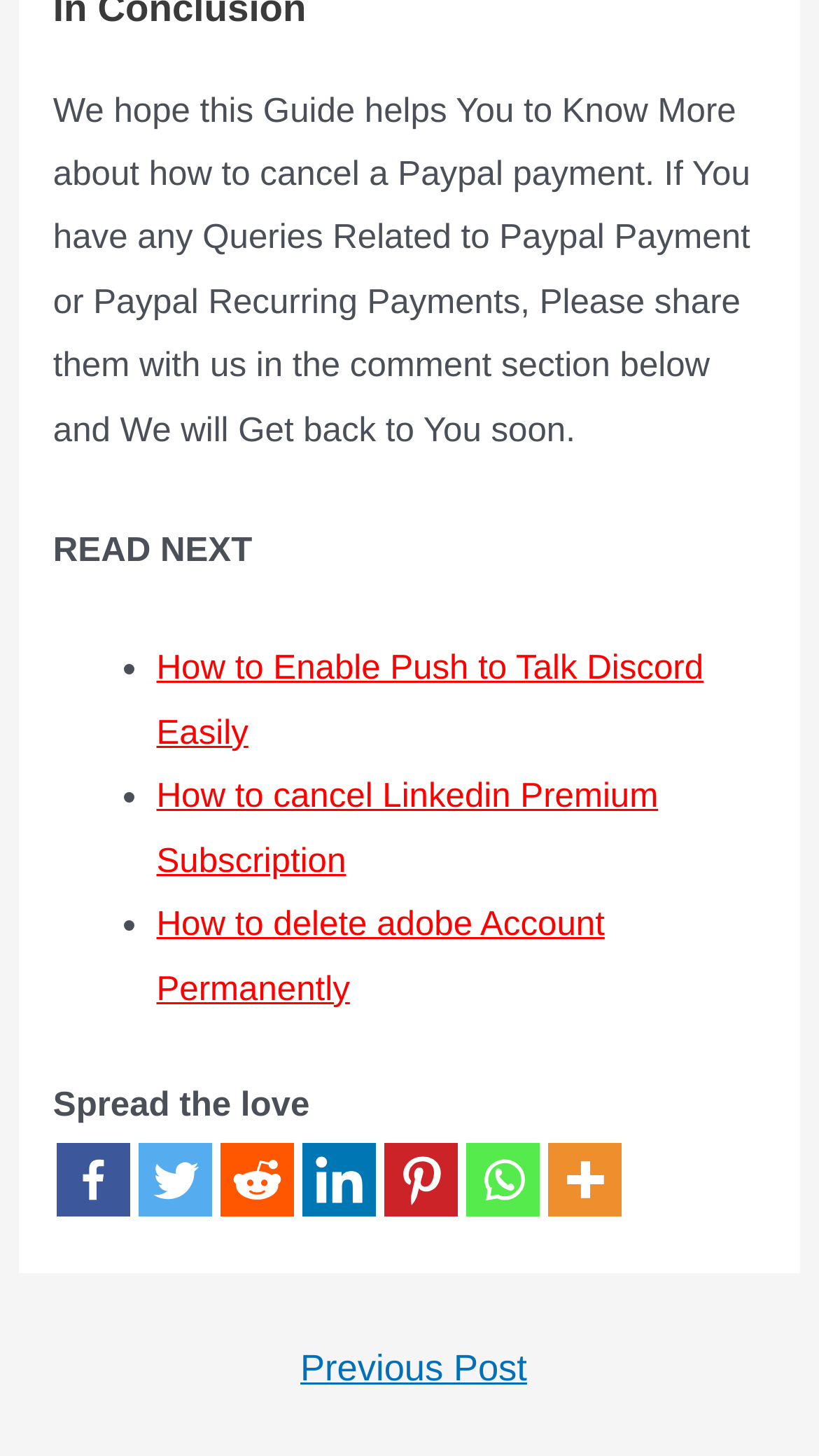Could you specify the bounding box coordinates for the clickable section to complete the following instruction: "Share on Facebook"?

[0.07, 0.786, 0.16, 0.836]